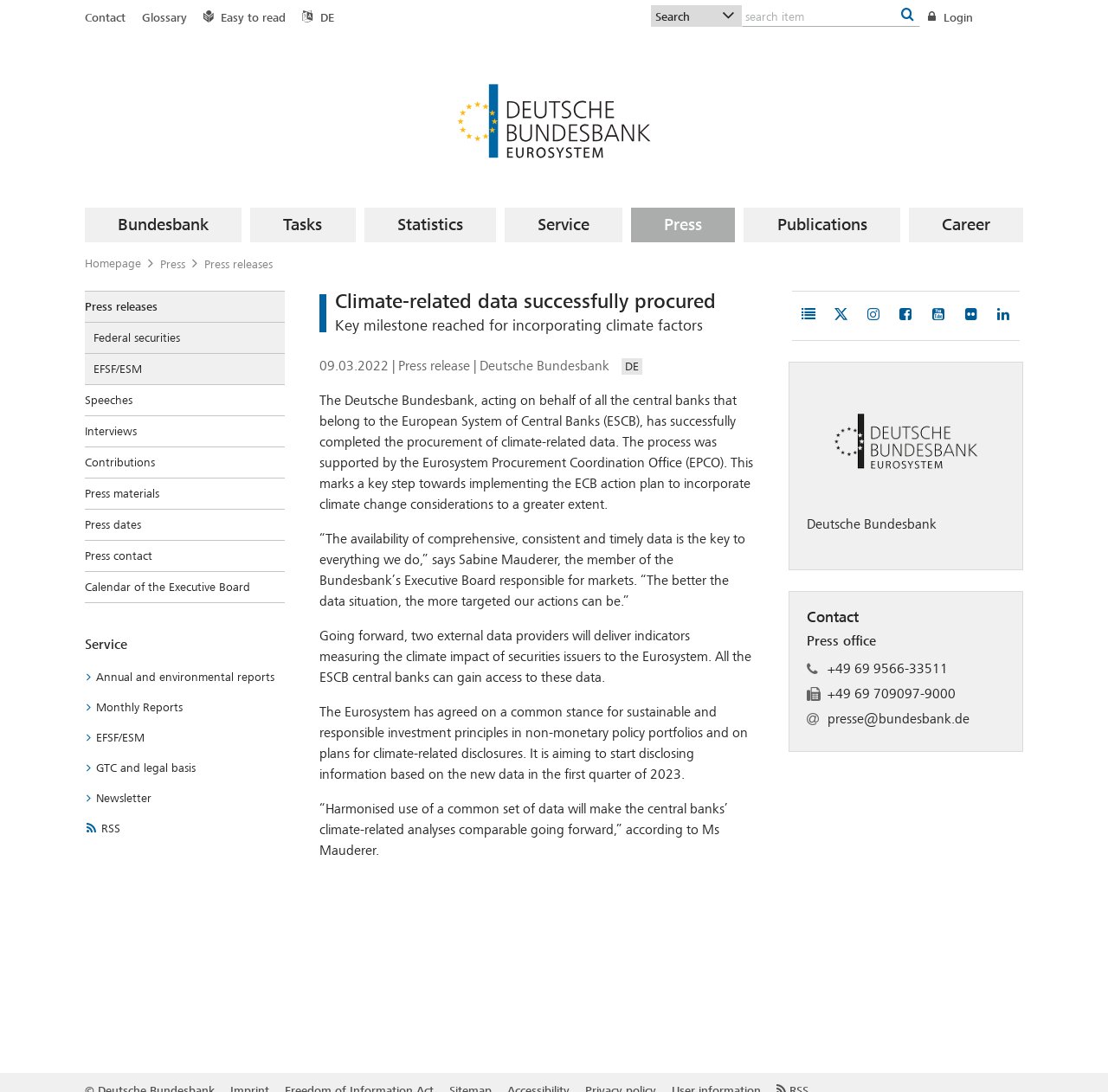What is the topic of the press release?
Answer the question with a single word or phrase by looking at the picture.

Climate-related data